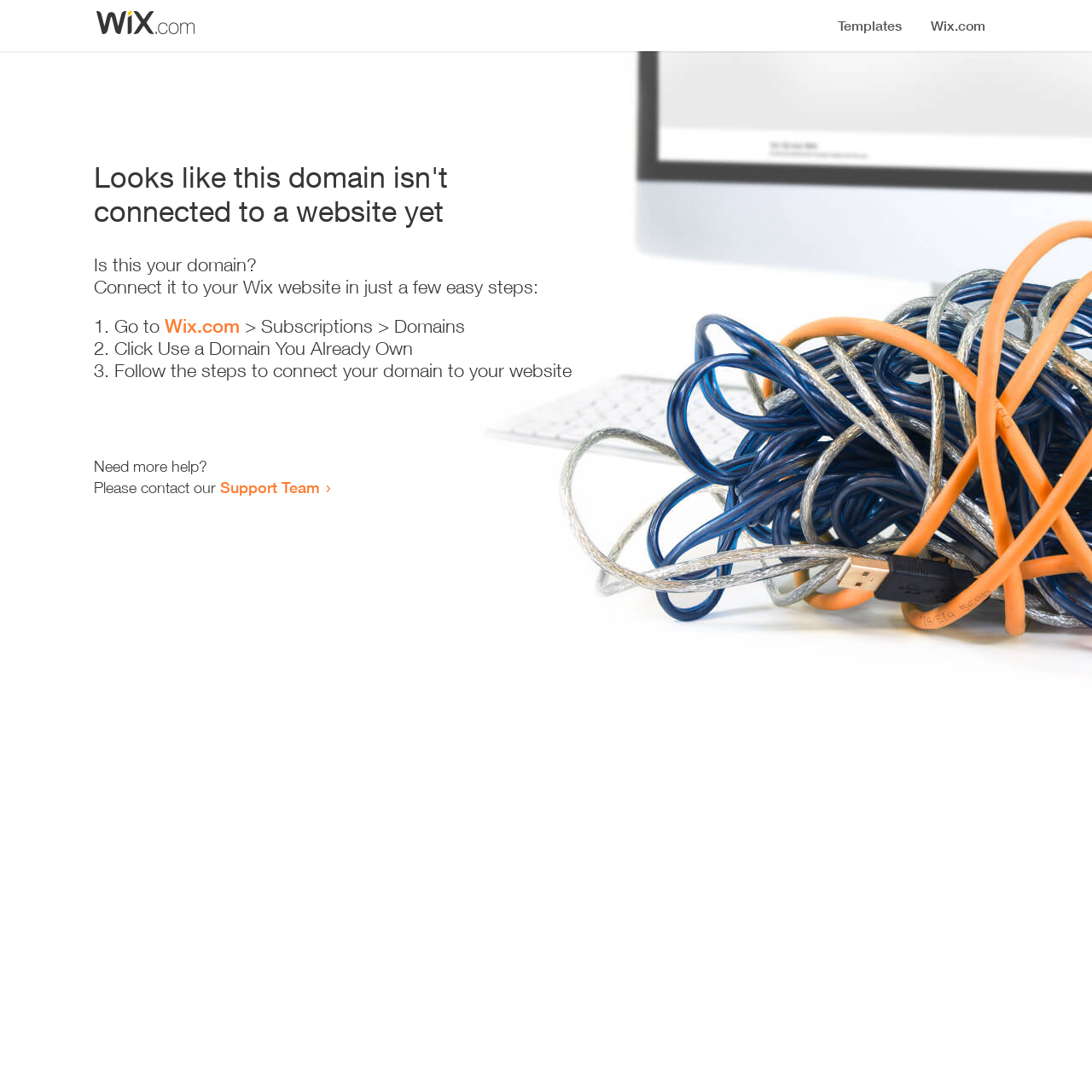Describe all the significant parts and information present on the webpage.

The webpage appears to be an error page, indicating that a domain is not connected to a website yet. At the top, there is a small image, followed by a heading that states the error message. Below the heading, there is a series of instructions to connect the domain to a Wix website. The instructions are presented in a step-by-step format, with three numbered list items. Each list item contains a brief description of the action to take, with a link to Wix.com in the first step. 

To the right of the instructions, there is a small section that offers additional help, with a link to the Support Team. The overall layout is simple and easy to follow, with clear headings and concise text.